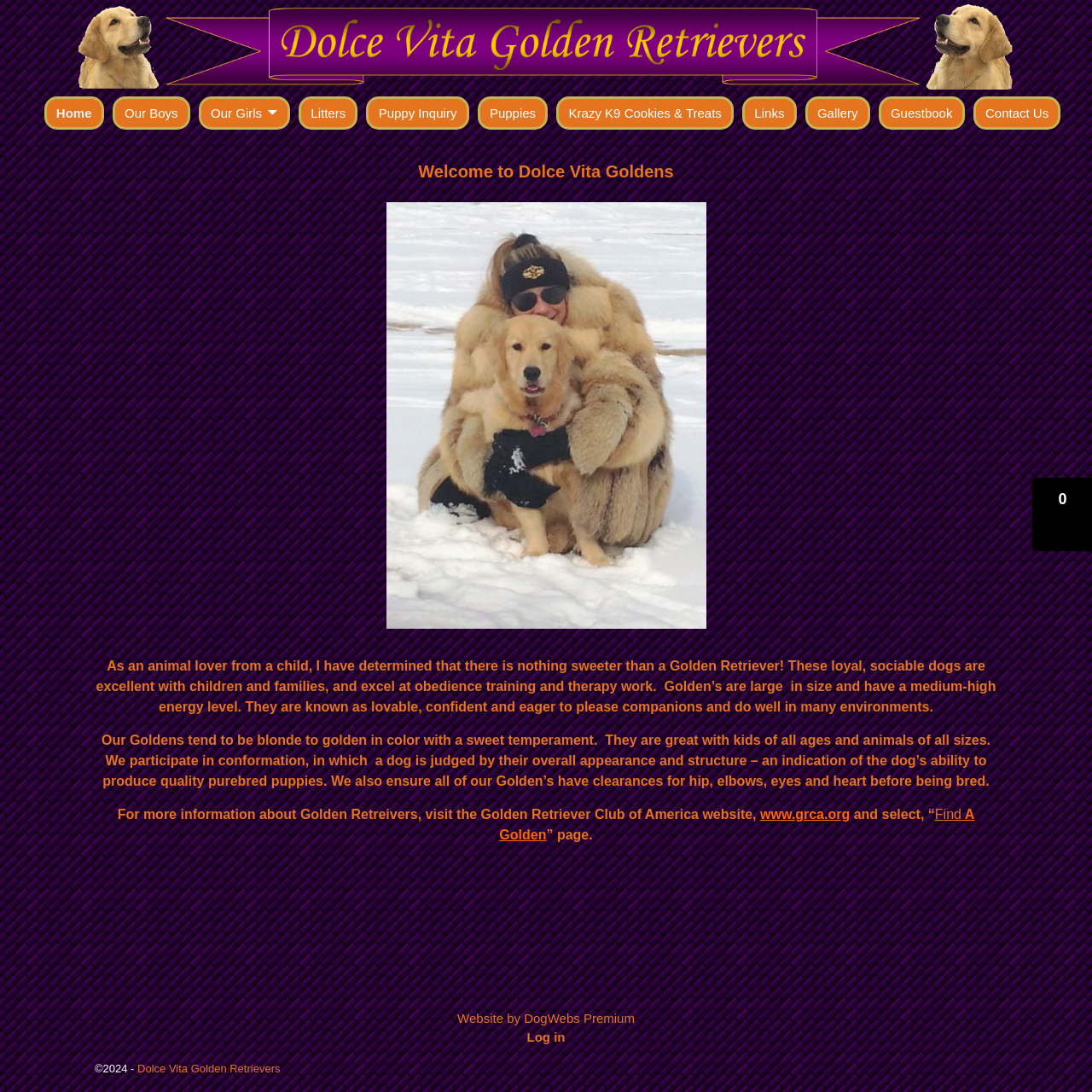Please identify the bounding box coordinates of the region to click in order to complete the task: "Visit the 'Golden Retriever Club of America' website". The coordinates must be four float numbers between 0 and 1, specified as [left, top, right, bottom].

[0.696, 0.739, 0.778, 0.753]